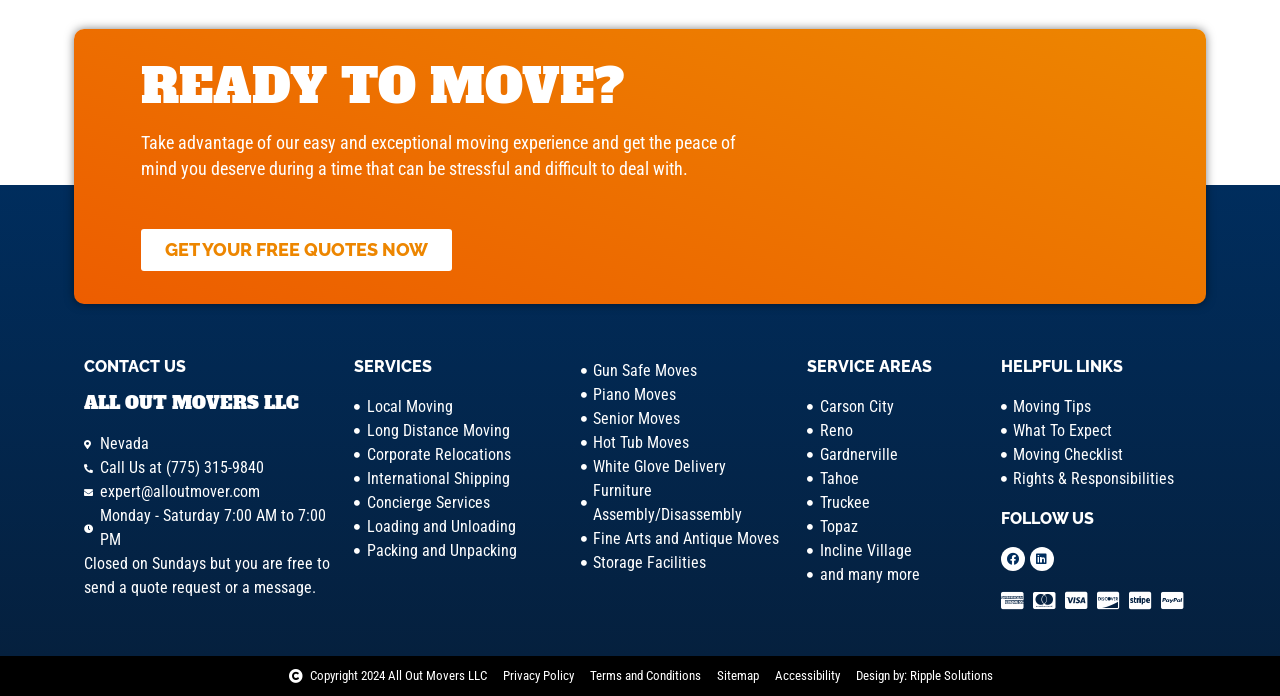Determine the coordinates of the bounding box that should be clicked to complete the instruction: "Get a free quote". The coordinates should be represented by four float numbers between 0 and 1: [left, top, right, bottom].

[0.11, 0.329, 0.353, 0.389]